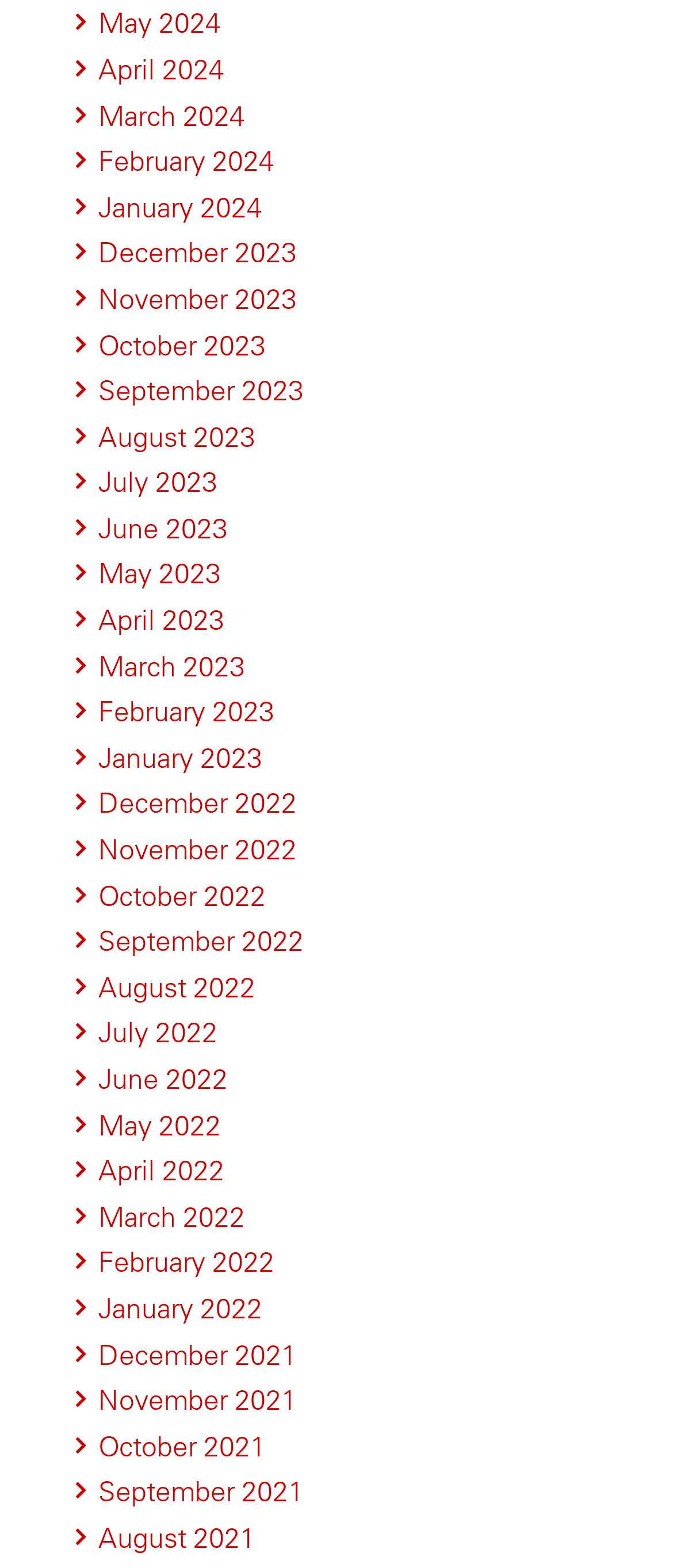Please specify the bounding box coordinates in the format (top-left x, top-left y, bottom-right x, bottom-right y), with values ranging from 0 to 1. Identify the bounding box for the UI component described as follows: November 2023

[0.146, 0.179, 0.441, 0.201]